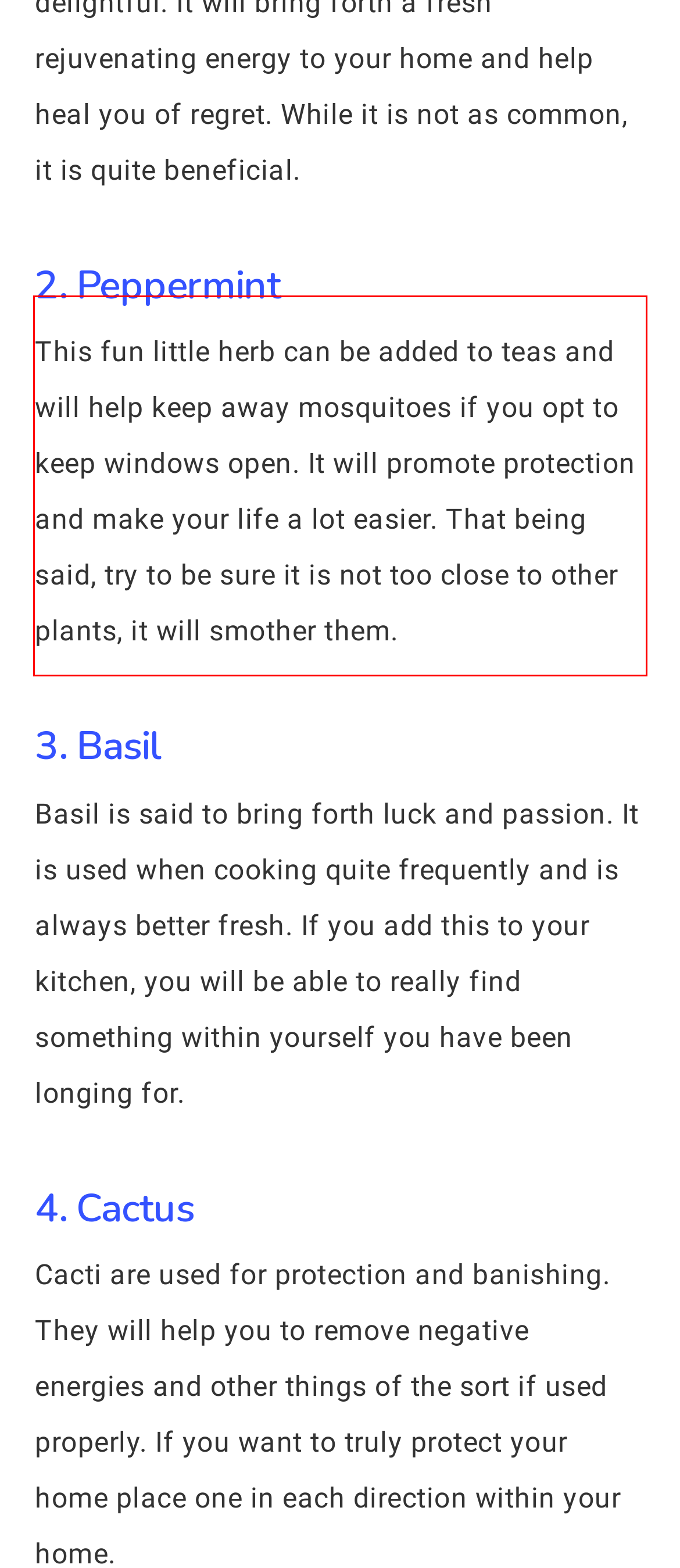Please examine the webpage screenshot containing a red bounding box and use OCR to recognize and output the text inside the red bounding box.

This fun little herb can be added to teas and will help keep away mosquitoes if you opt to keep windows open. It will promote protection and make your life a lot easier. That being said, try to be sure it is not too close to other plants, it will smother them.